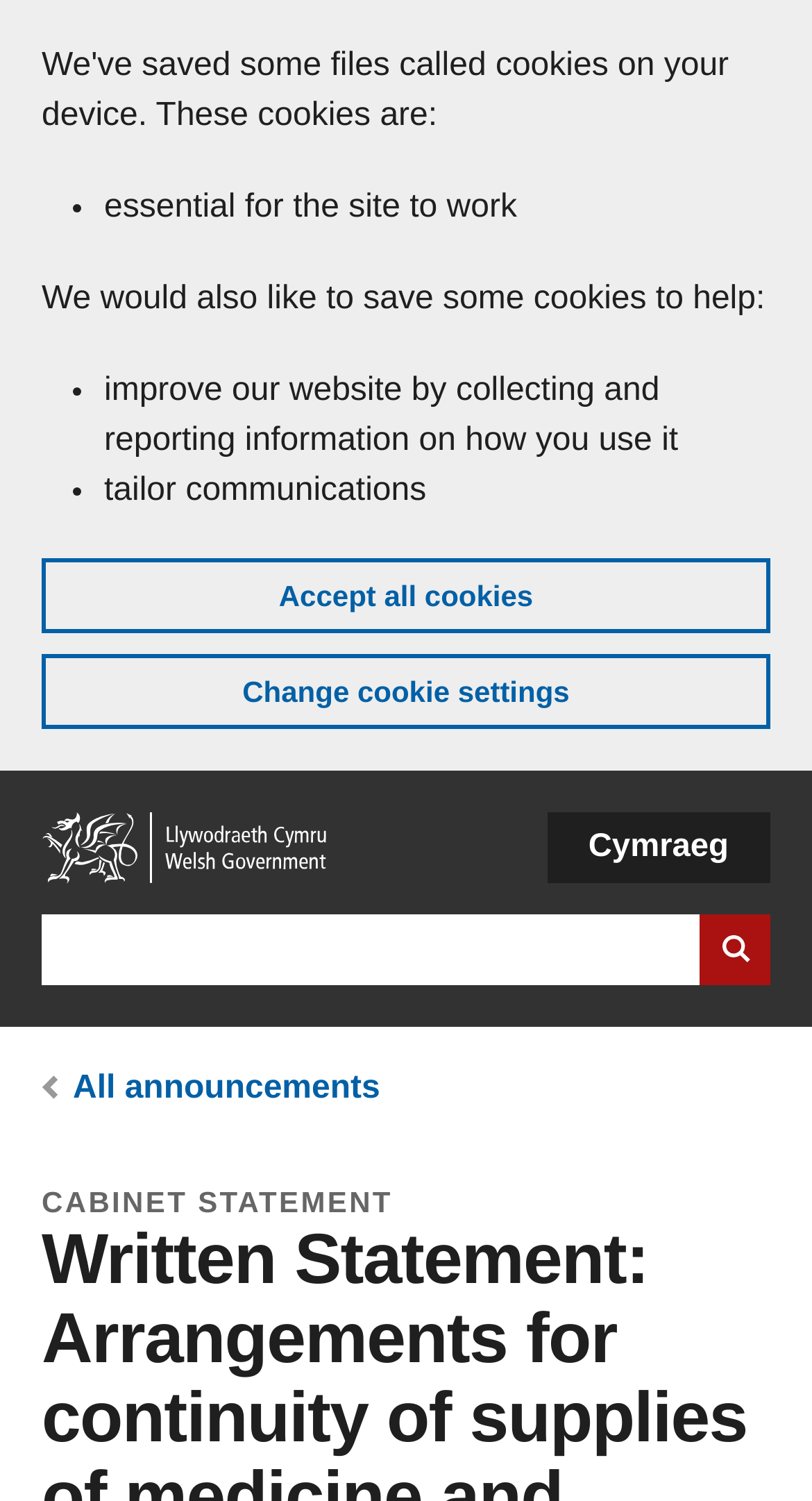Using details from the image, please answer the following question comprehensively:
What is the language option available on this website?

I looked at the language navigation section, which is located at the top of the webpage. There is a button labeled 'Cymraeg', which indicates that the website is available in Welsh.